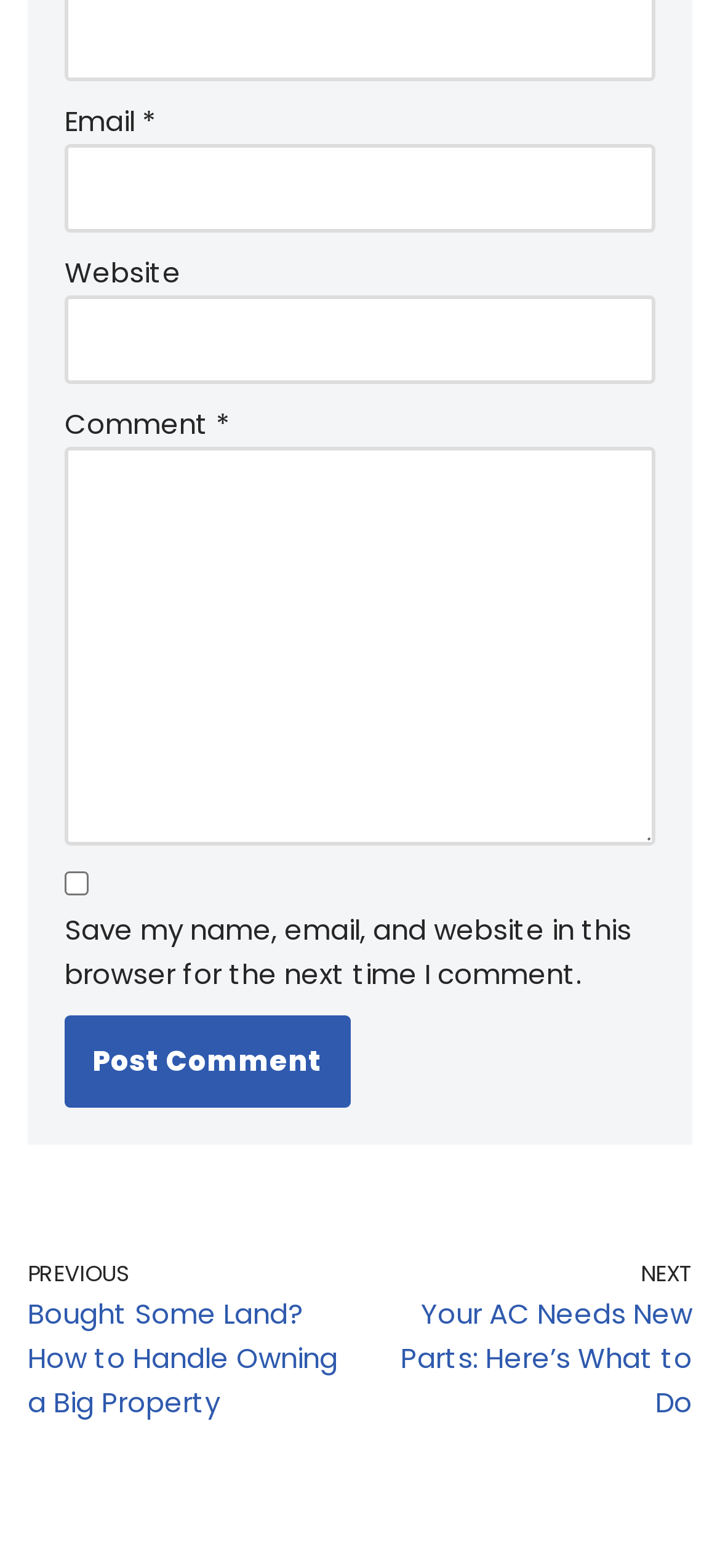Please provide the bounding box coordinates for the UI element as described: "parent_node: Email * aria-describedby="email-notes" name="email"". The coordinates must be four floats between 0 and 1, represented as [left, top, right, bottom].

[0.09, 0.092, 0.91, 0.149]